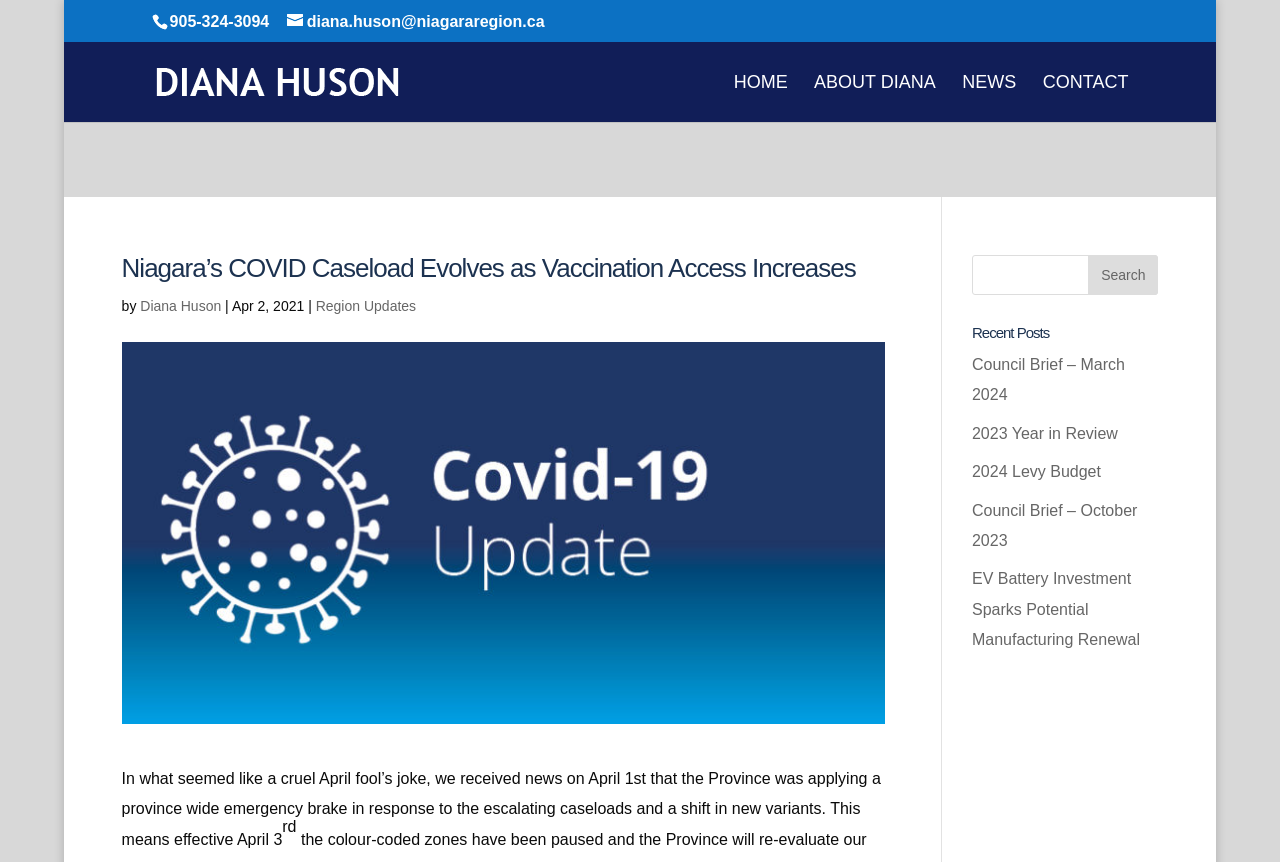Specify the bounding box coordinates of the element's area that should be clicked to execute the given instruction: "Go to the home page". The coordinates should be four float numbers between 0 and 1, i.e., [left, top, right, bottom].

[0.573, 0.087, 0.615, 0.142]